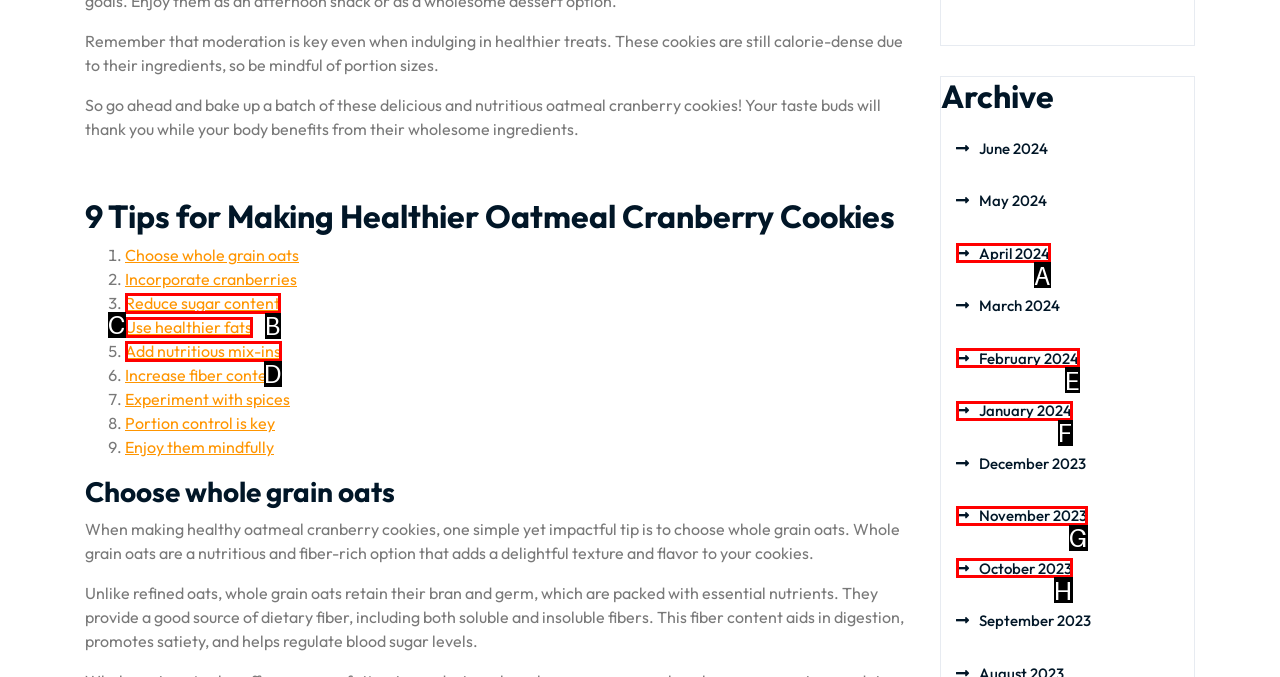Which option should be clicked to complete this task: Click the link to get tips on reducing sugar content
Reply with the letter of the correct choice from the given choices.

B